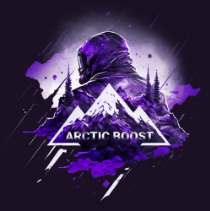Explain the image thoroughly, mentioning every notable detail.

The image features a striking logo for "Arctic Boost," depicted against a dark, atmospheric background. At its center is a stylized figure adorned with a hood, creating a sense of mystery and intrigue. Surrounding the figure are majestic mountain peaks, rendered in shades of purple and white, evoking a sense of adventure and exploration in a frozen landscape. Below the mountains, bold text reads "ARCTIC BOOST," emphasizing the brand's identity. The overall design combines elements of frostiness and gaming culture, appealing to enthusiasts and players looking for enhancement services in digital gaming experiences.